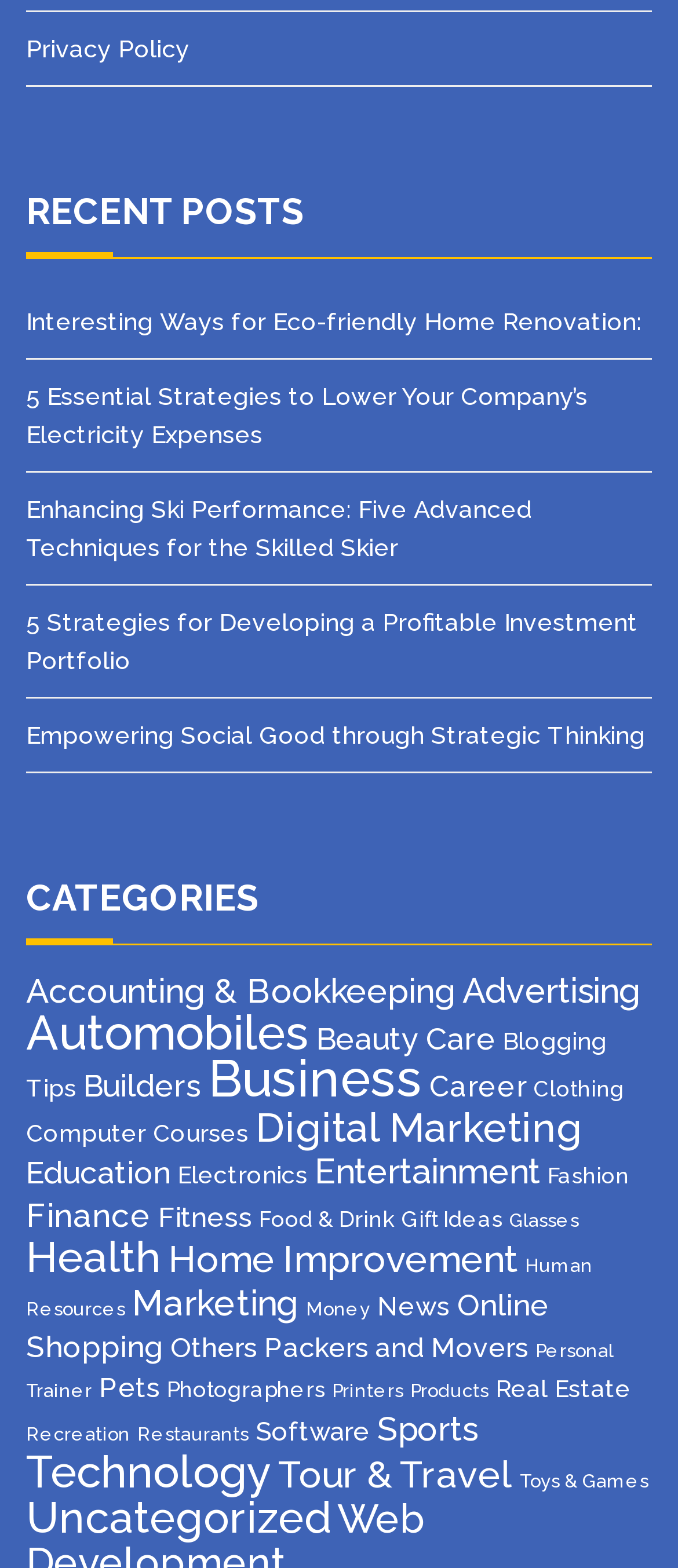Identify the bounding box coordinates of the clickable region to carry out the given instruction: "Read about interesting ways for eco-friendly home renovation".

[0.038, 0.196, 0.946, 0.214]